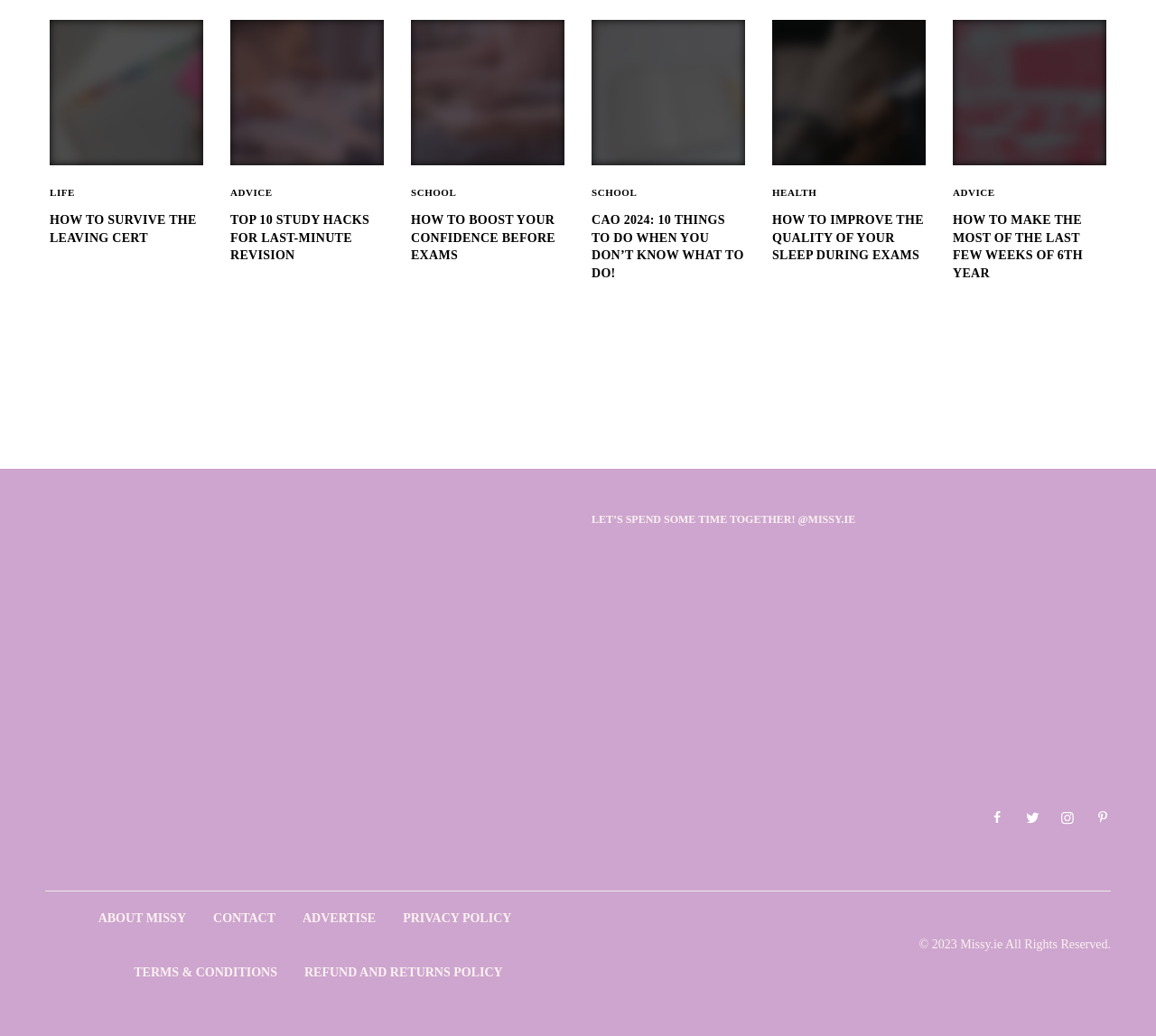Please find the bounding box coordinates of the clickable region needed to complete the following instruction: "Visit the 'Missy.ie' website". The bounding box coordinates must consist of four float numbers between 0 and 1, i.e., [left, top, right, bottom].

[0.039, 0.746, 0.273, 0.833]